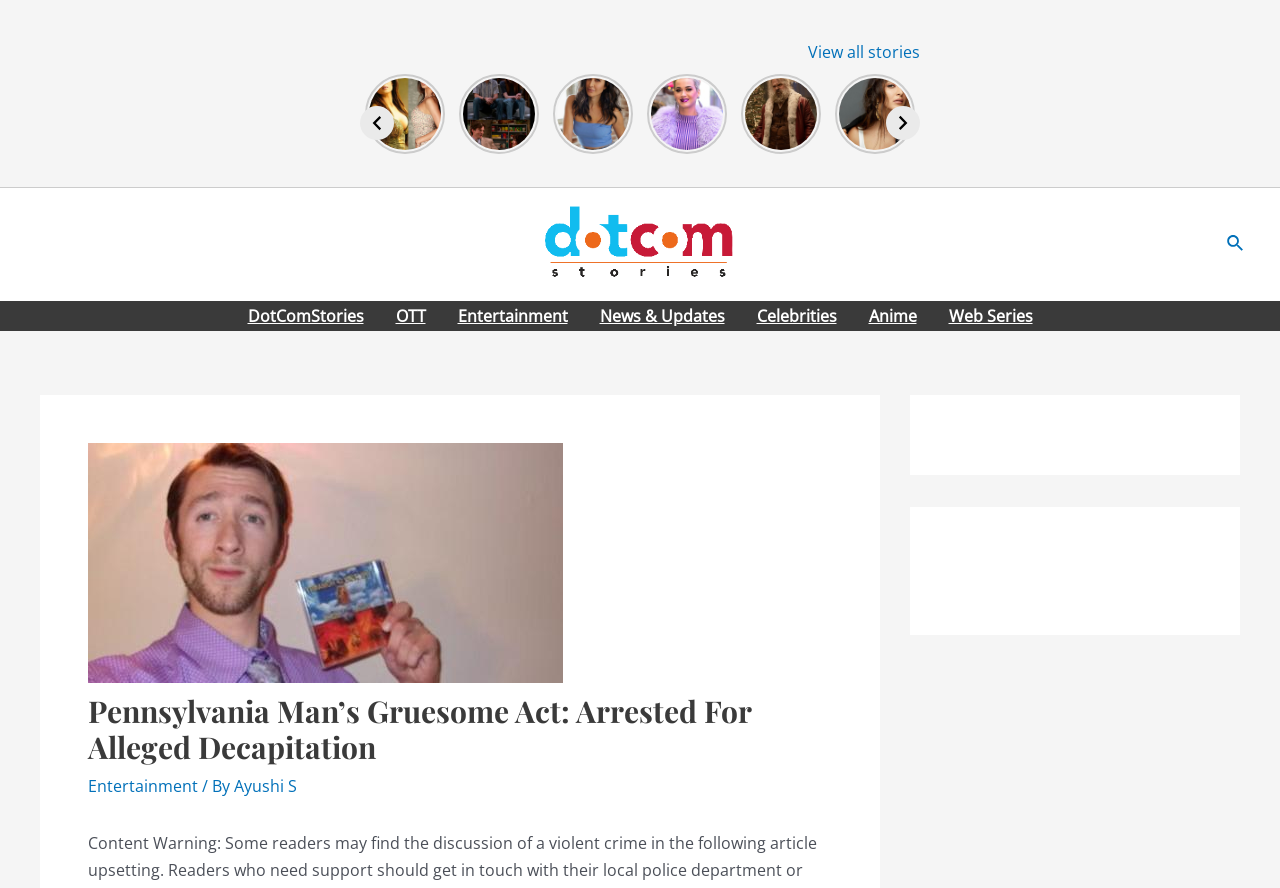What is the name of the author of the article 'Pennsylvania Man’s Gruesome Act: Arrested For Alleged Decapitation'?
Please provide a single word or phrase as the answer based on the screenshot.

Ayushi S